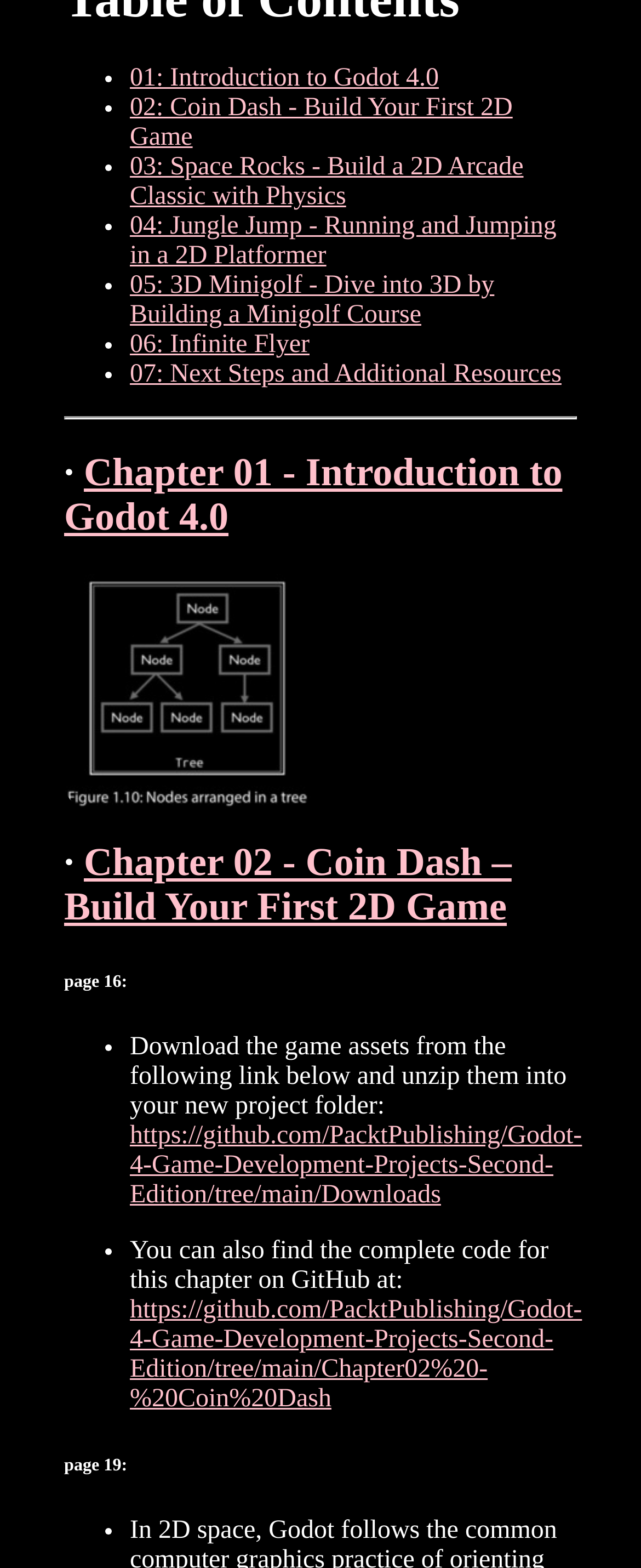Analyze the image and provide a detailed answer to the question: Where can I download the game assets for Chapter 02?

I read the text 'Download the game assets from the following link below and unzip them into your new project folder:' and found the link to download the game assets for Chapter 02.